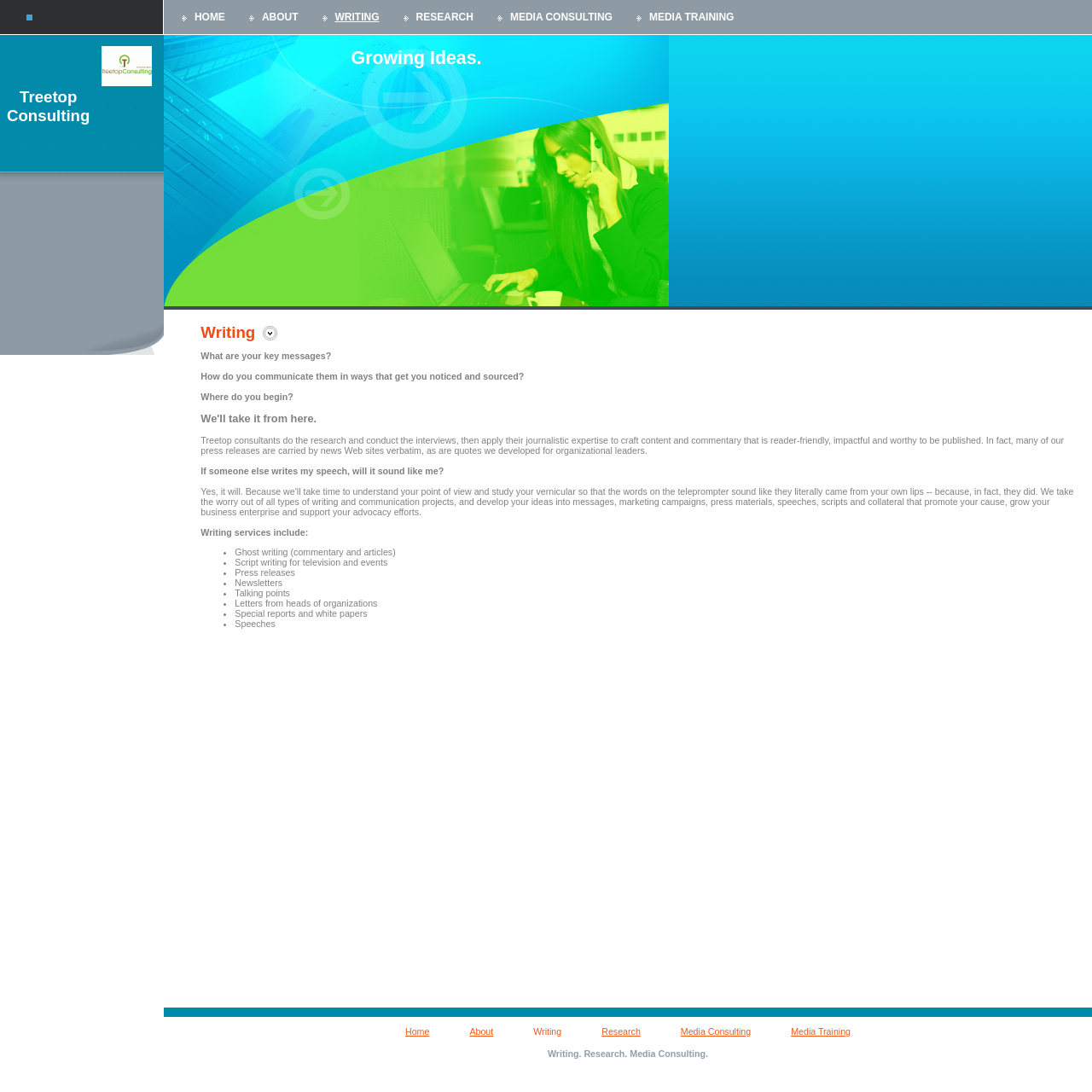What is the purpose of the writing services offered by Treetop Consulting?
Based on the image, answer the question with a single word or brief phrase.

To promote business and advocacy efforts